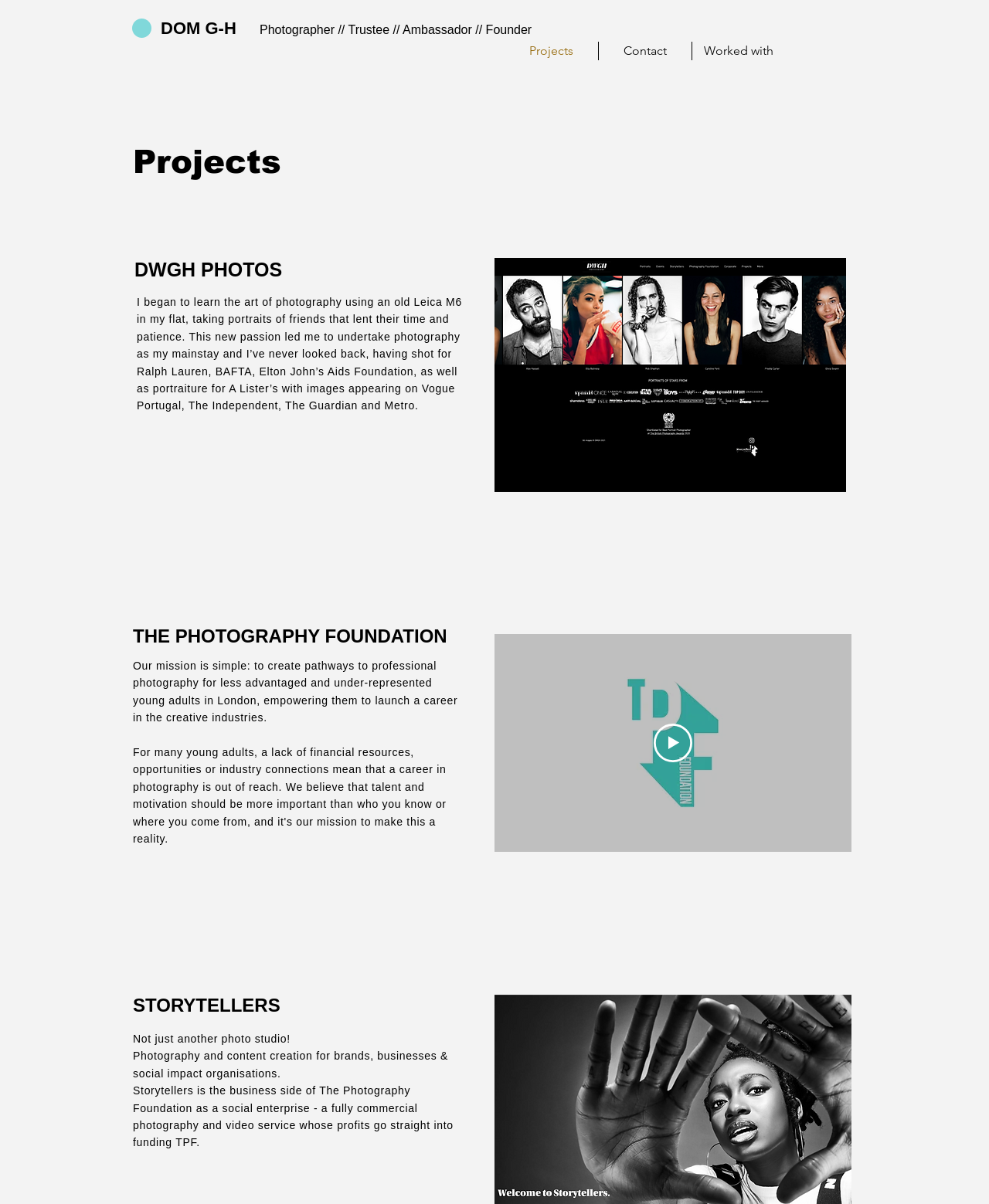Find the bounding box coordinates of the element I should click to carry out the following instruction: "explore storytellers".

[0.134, 0.826, 0.464, 0.844]